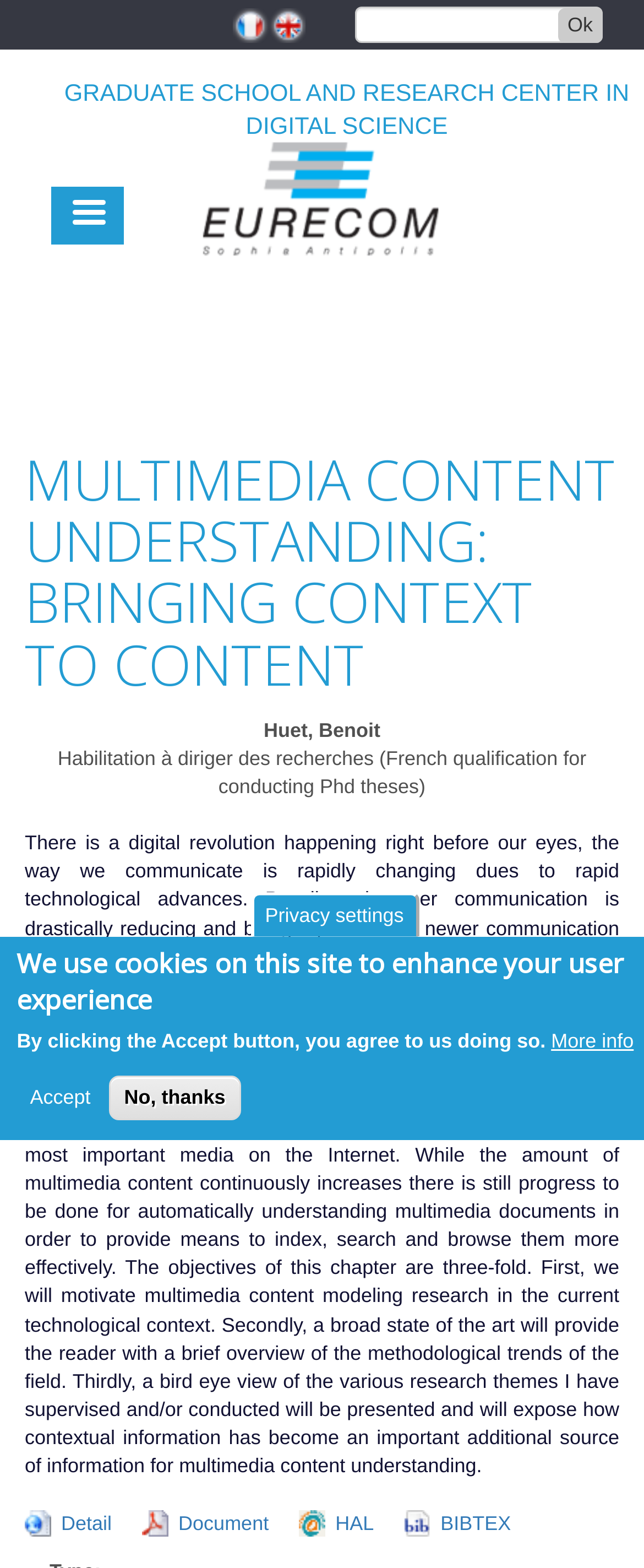Find the bounding box coordinates of the clickable element required to execute the following instruction: "Go to the 'Home' page". Provide the coordinates as four float numbers between 0 and 1, i.e., [left, top, right, bottom].

[0.038, 0.097, 0.962, 0.255]